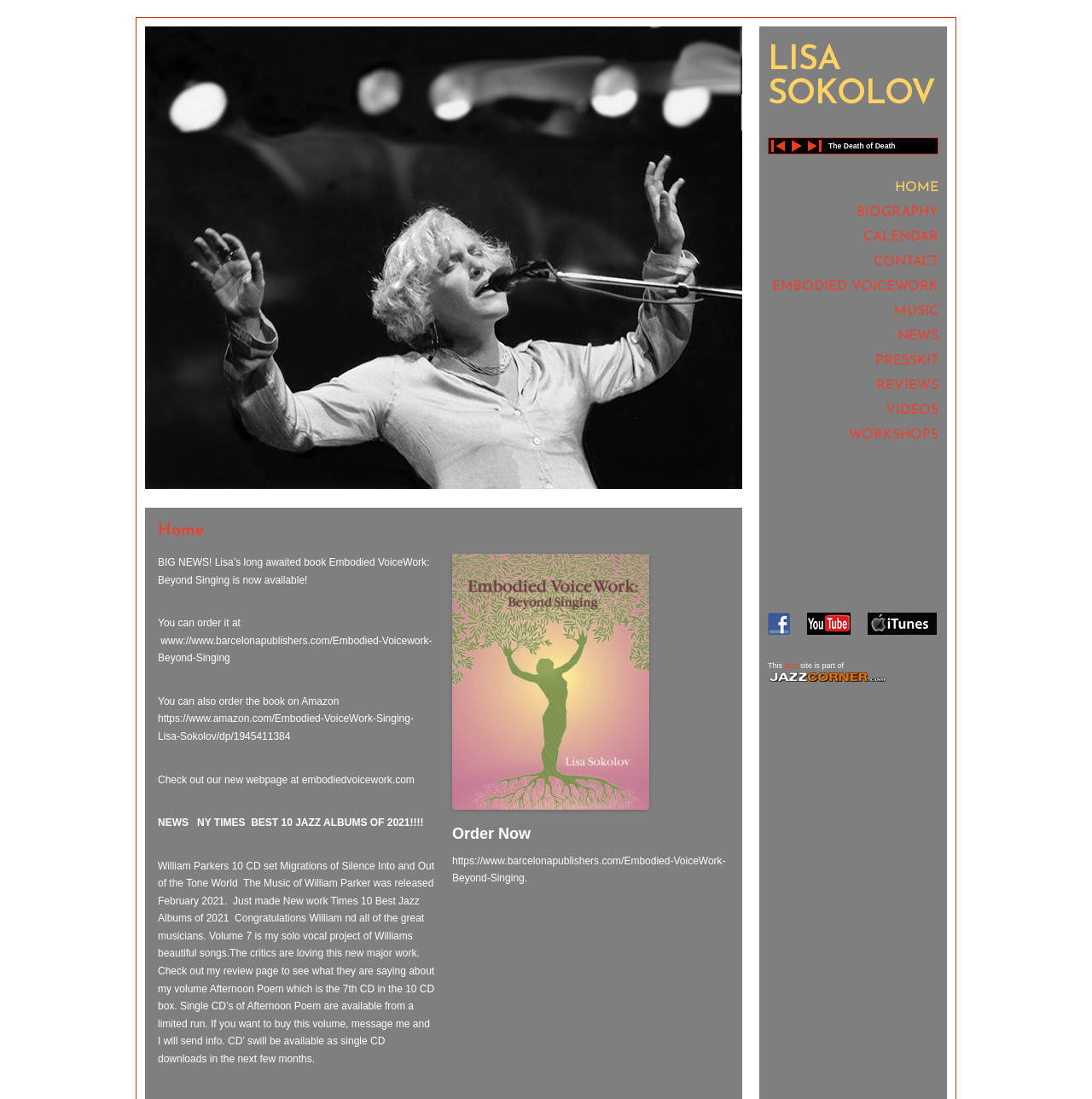Can you provide the bounding box coordinates for the element that should be clicked to implement the instruction: "Check out the news"?

[0.822, 0.3, 0.859, 0.312]